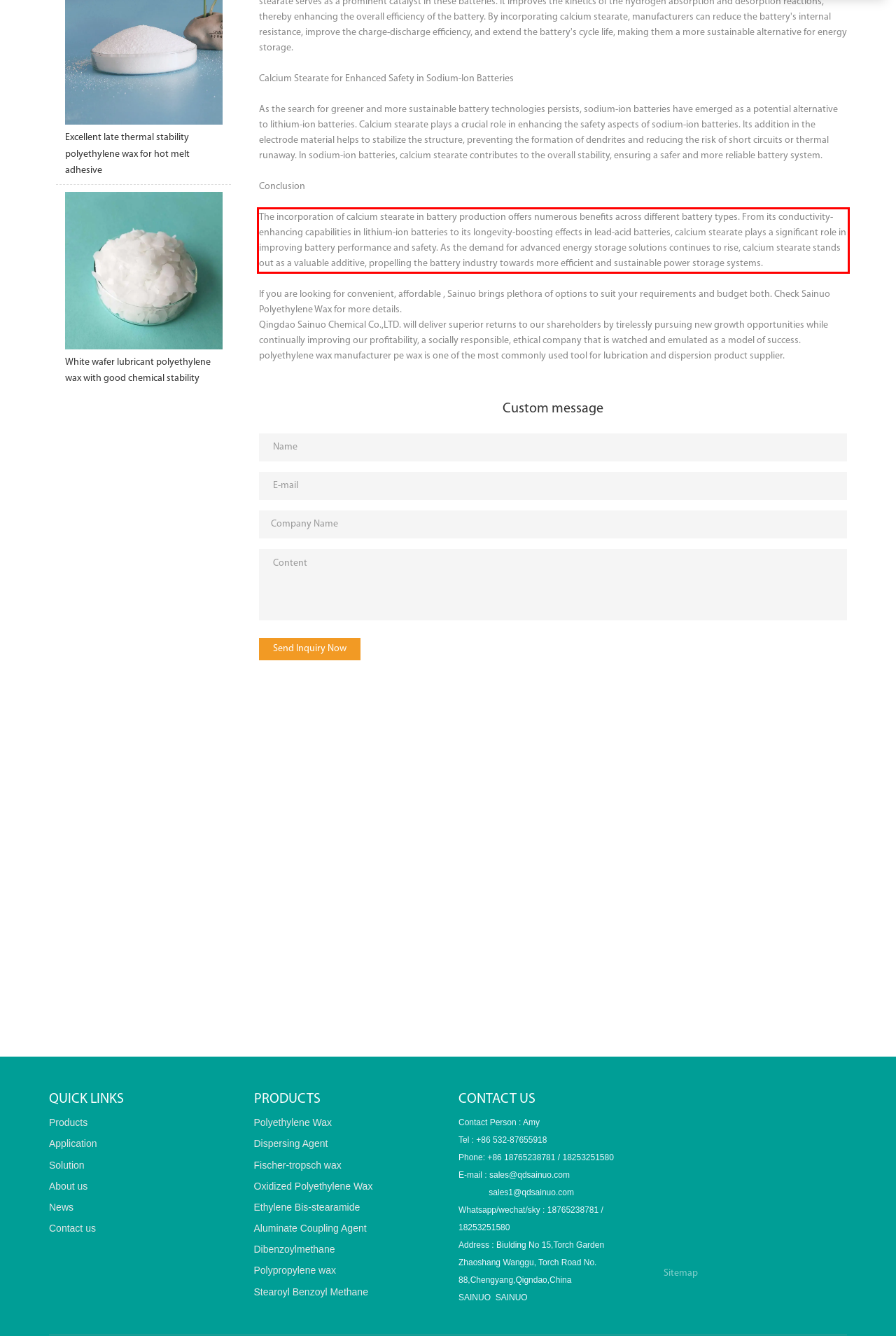View the screenshot of the webpage and identify the UI element surrounded by a red bounding box. Extract the text contained within this red bounding box.

The incorporation of calcium stearate in battery production offers numerous benefits across different battery types. From its conductivity-enhancing capabilities in lithium-ion batteries to its longevity-boosting effects in lead-acid batteries, calcium stearate plays a significant role in improving battery performance and safety. As the demand for advanced energy storage solutions continues to rise, calcium stearate stands out as a valuable additive, propelling the battery industry towards more efficient and sustainable power storage systems.